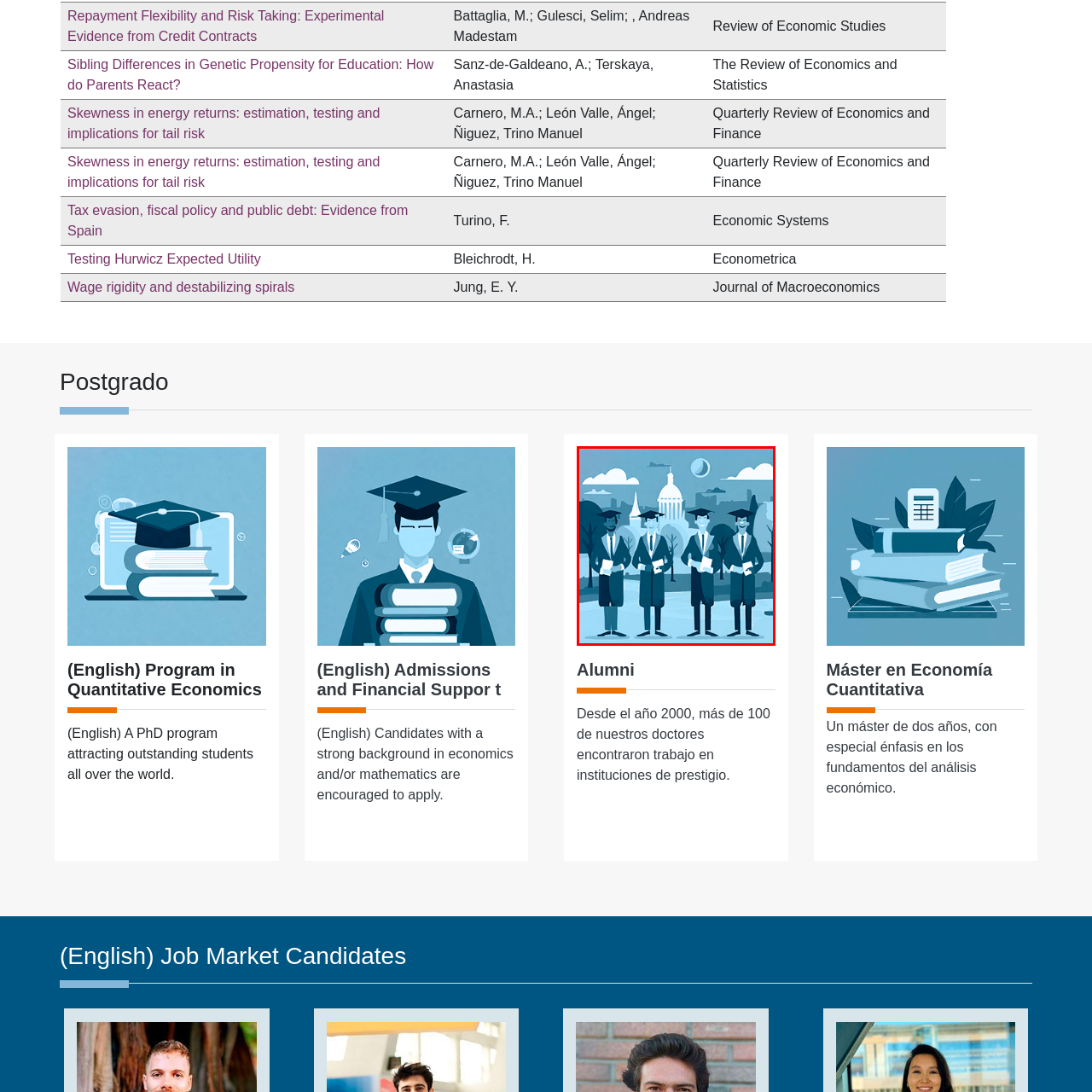Concentrate on the image inside the red border and answer the question in one word or phrase: 
What does the illustration complement?

The section titled Alumni